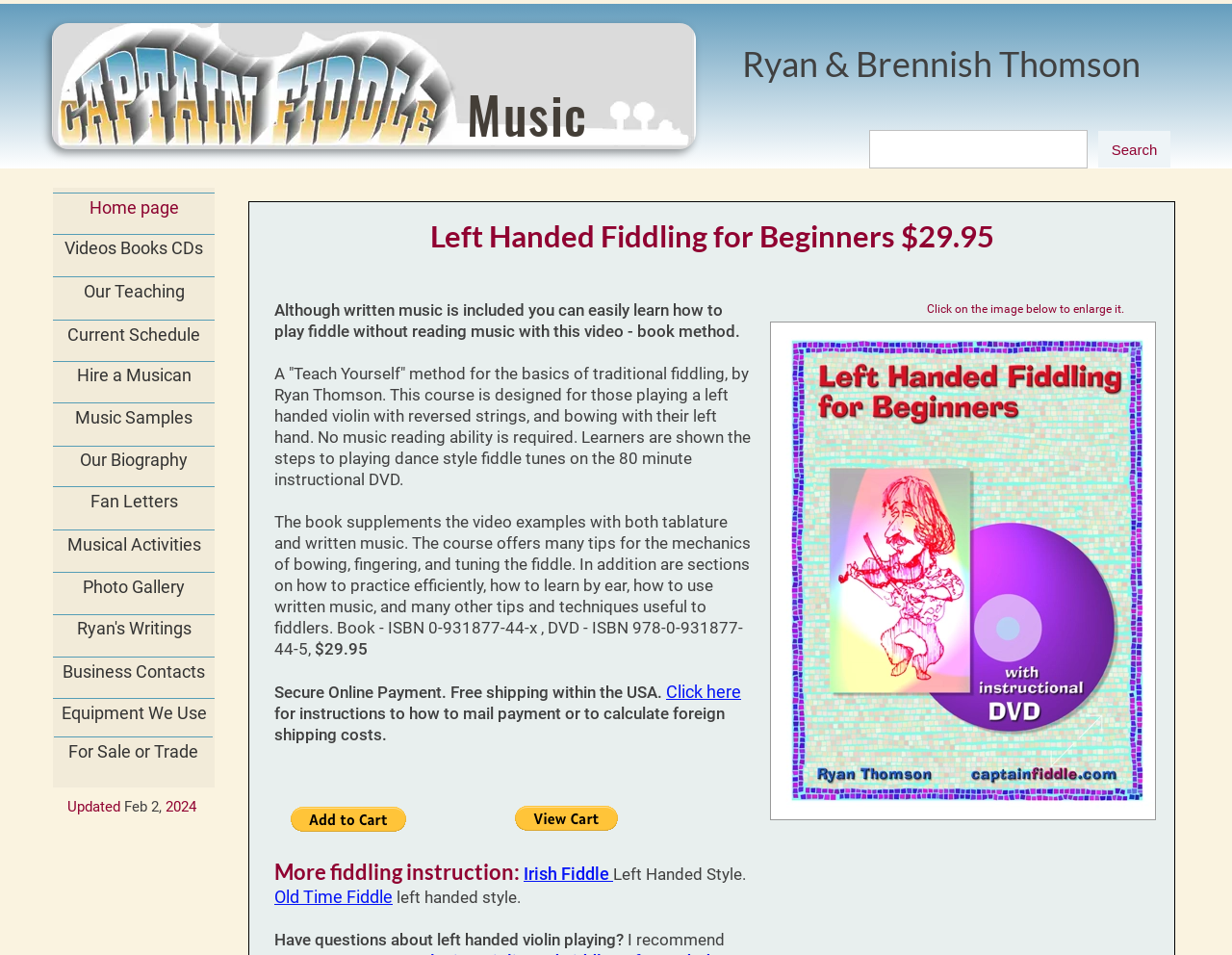Determine the bounding box coordinates of the clickable area required to perform the following instruction: "Search the site". The coordinates should be represented as four float numbers between 0 and 1: [left, top, right, bottom].

None